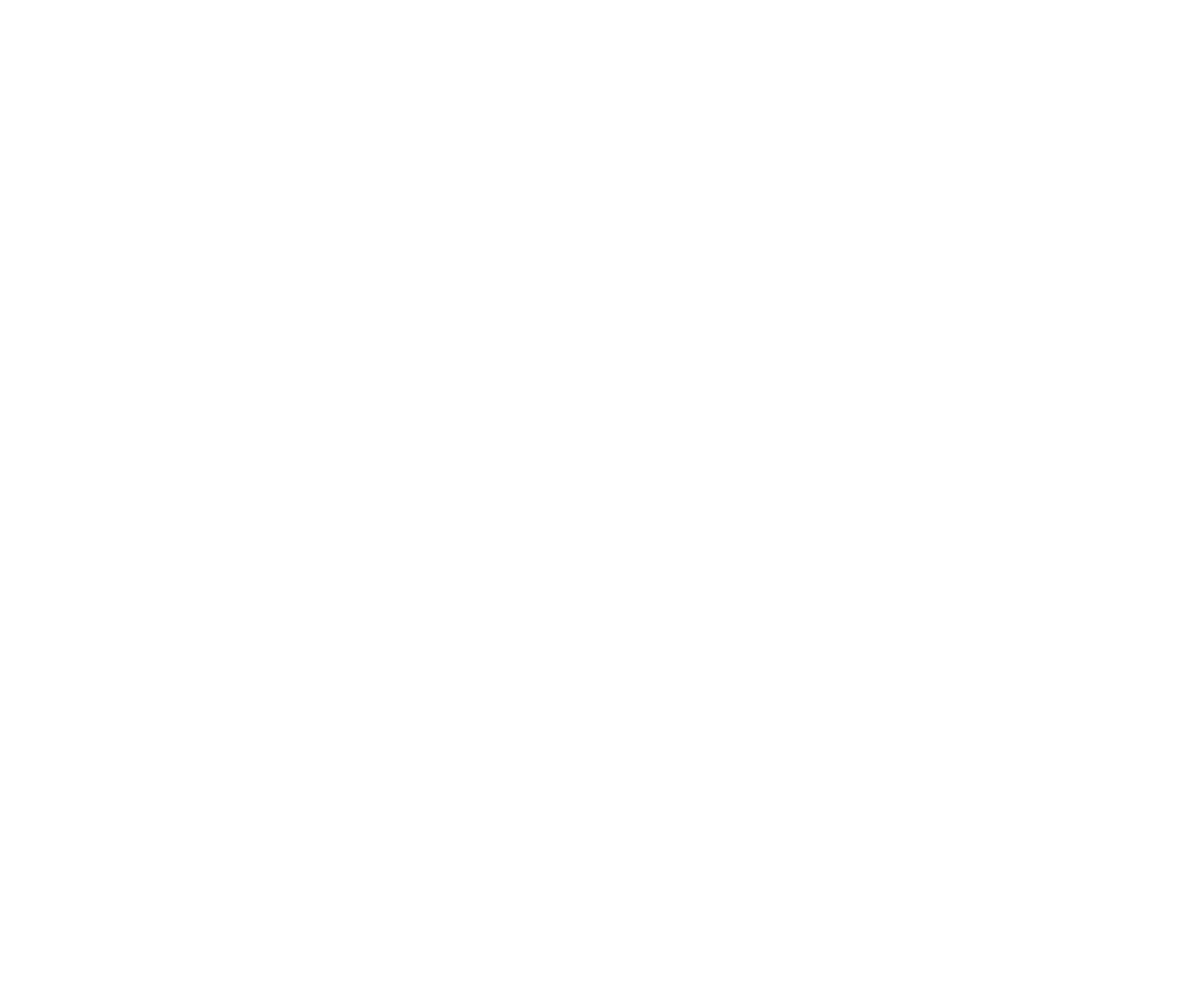Based on the element description Cookie Settings, identify the bounding box of the UI element in the given webpage screenshot. The coordinates should be in the format (top-left x, top-left y, bottom-right x, bottom-right y) and must be between 0 and 1.

[0.334, 0.872, 0.427, 0.898]